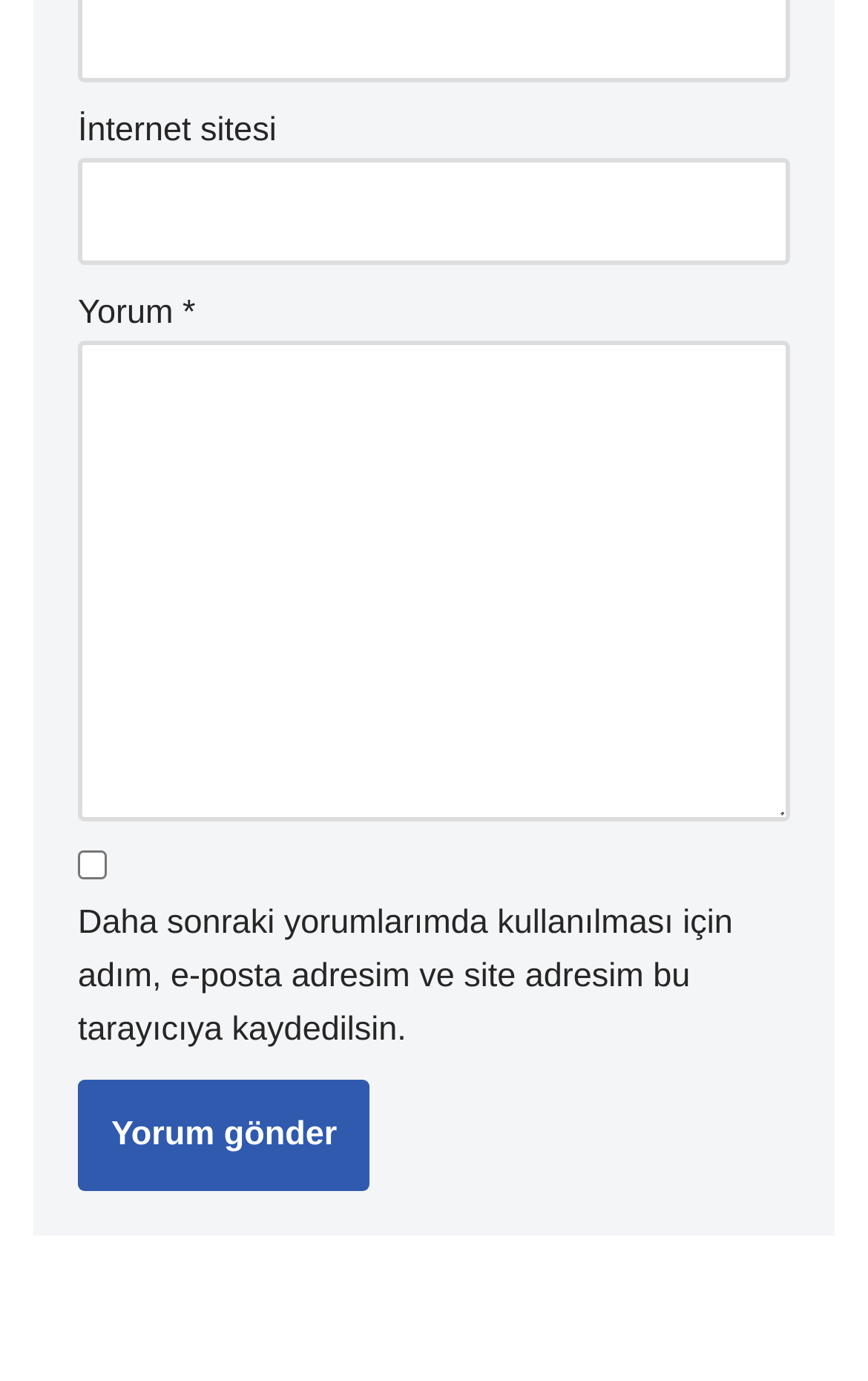Find the bounding box coordinates for the UI element whose description is: "parent_node: Yorum * name="comment"". The coordinates should be four float numbers between 0 and 1, in the format [left, top, right, bottom].

[0.09, 0.247, 0.91, 0.595]